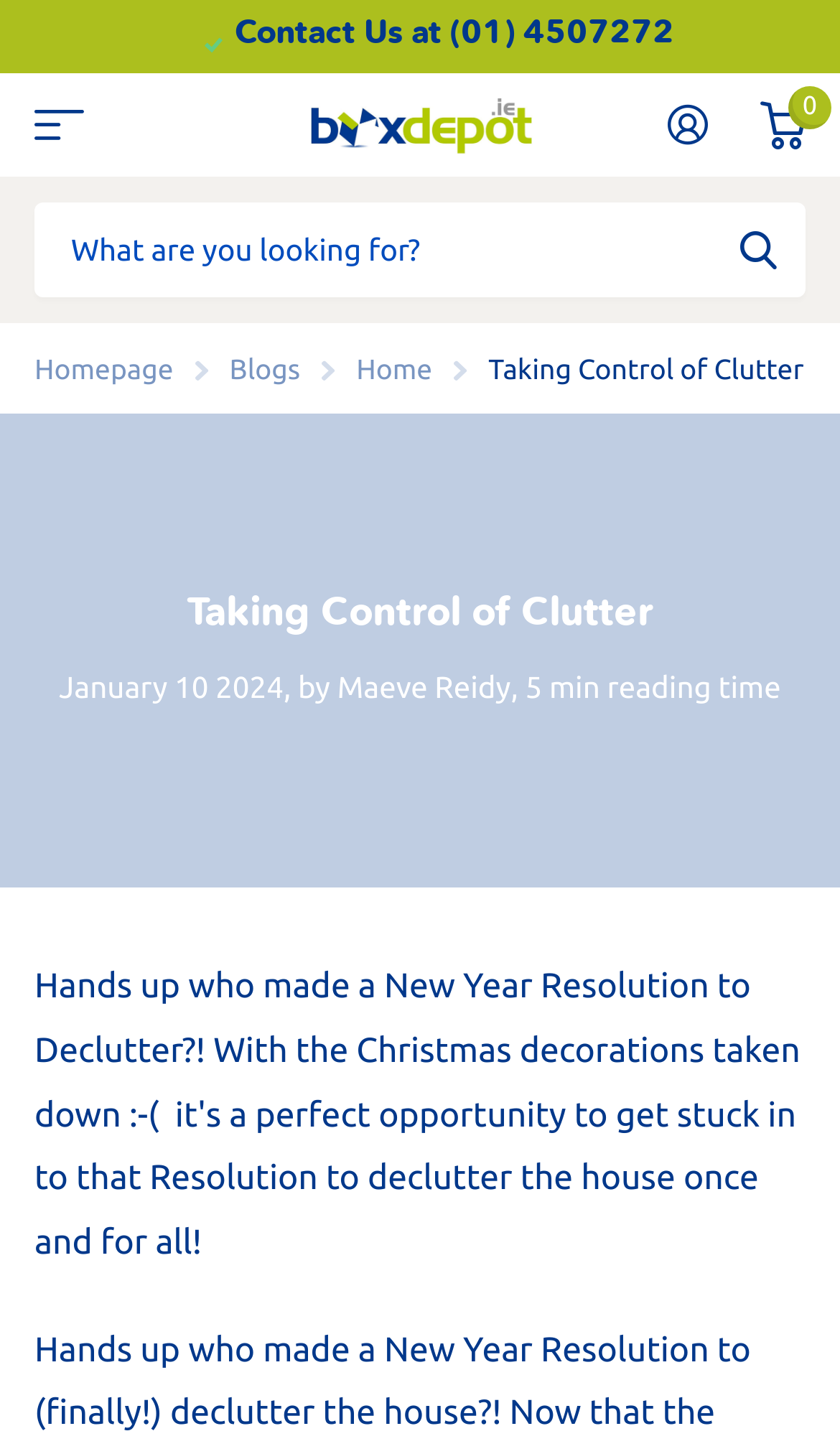Locate the bounding box coordinates of the element that should be clicked to fulfill the instruction: "Click on 'Continue reading →'".

None